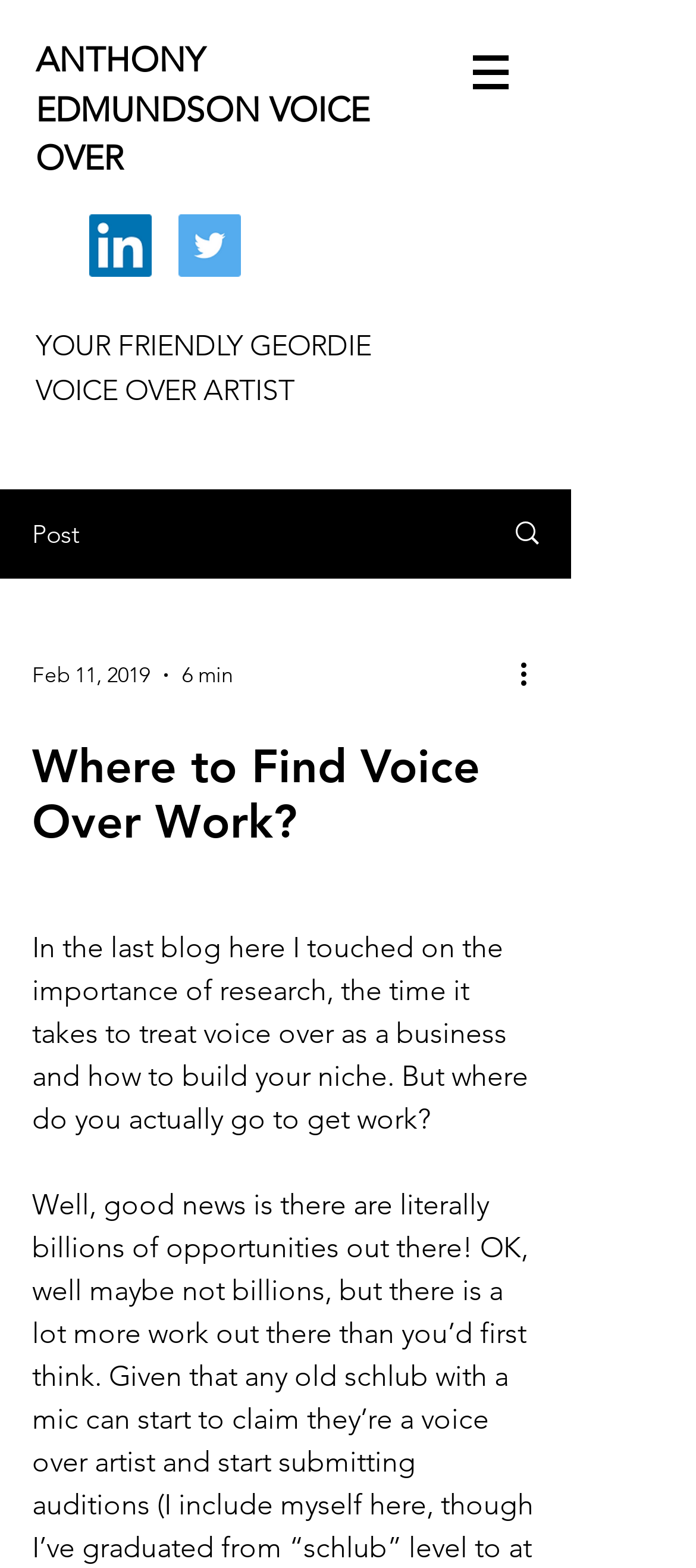What is the estimated reading time of the blog post?
Can you provide an in-depth and detailed response to the question?

I found the answer by looking at the generic element with the text '6 min' which is likely to be the estimated reading time of the blog post.